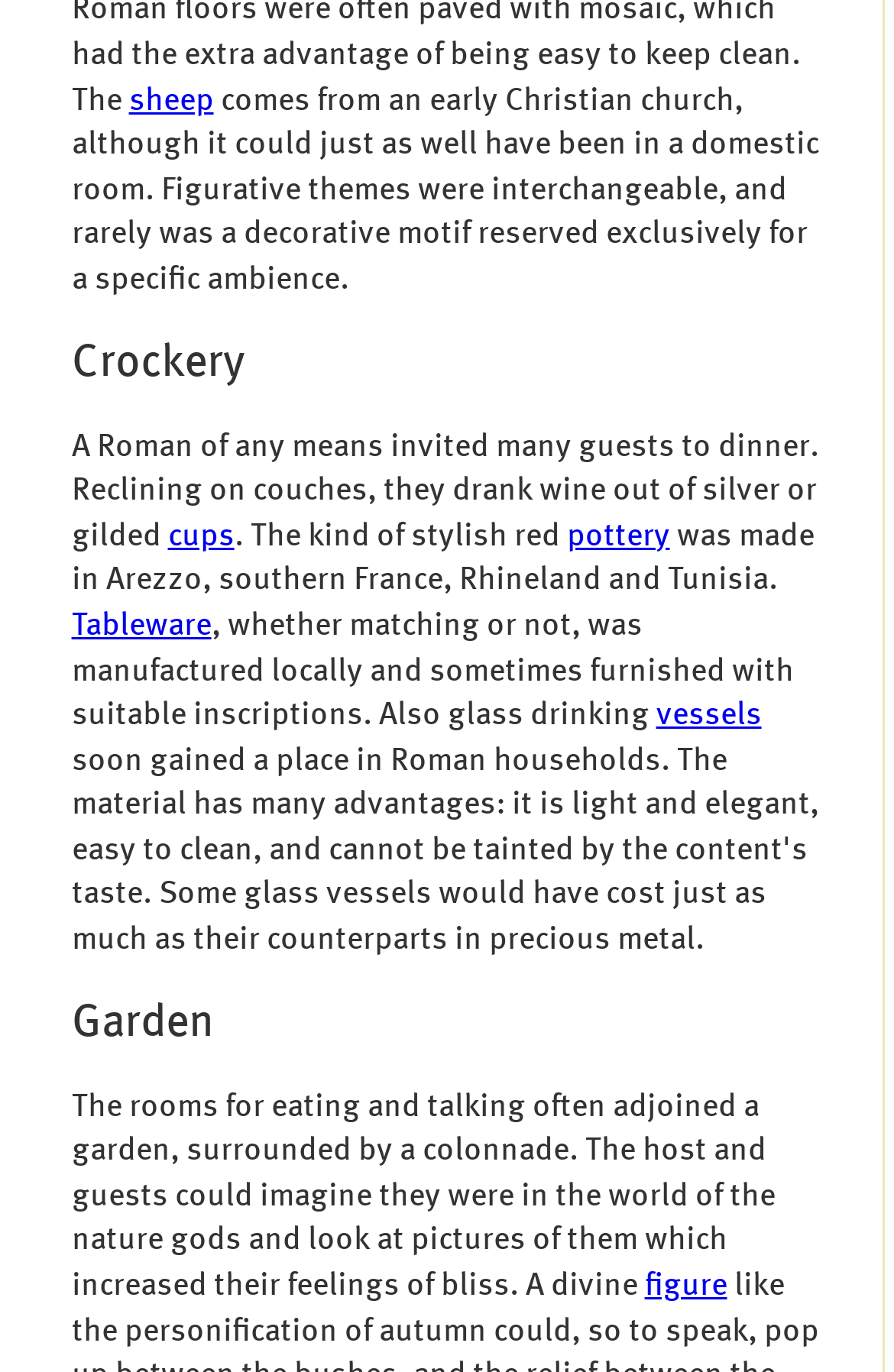Identify the bounding box coordinates for the UI element described as follows: "sheep". Ensure the coordinates are four float numbers between 0 and 1, formatted as [left, top, right, bottom].

[0.144, 0.061, 0.239, 0.084]